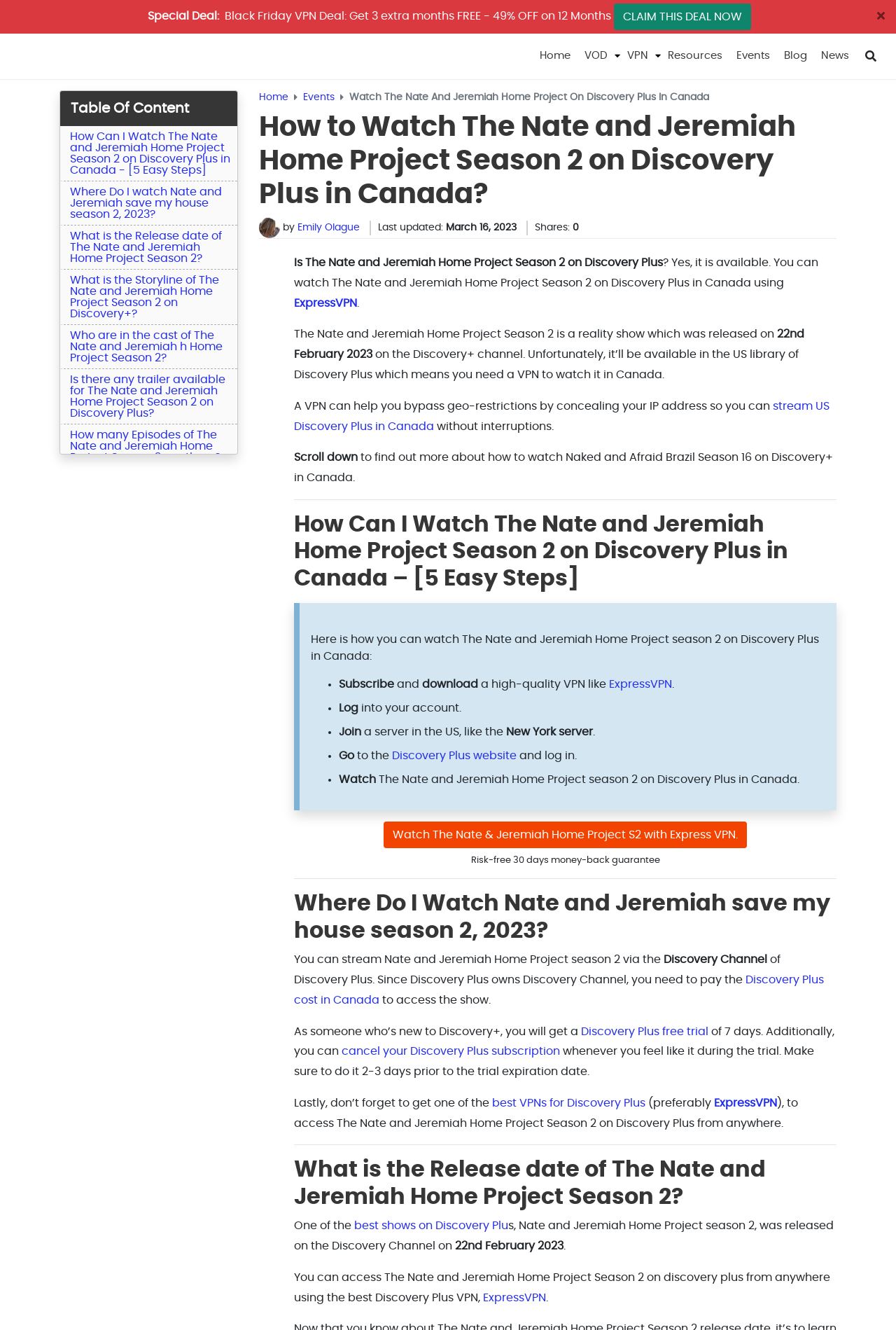Given the description "best VPNs for Discovery Plus", provide the bounding box coordinates of the corresponding UI element.

[0.549, 0.825, 0.72, 0.834]